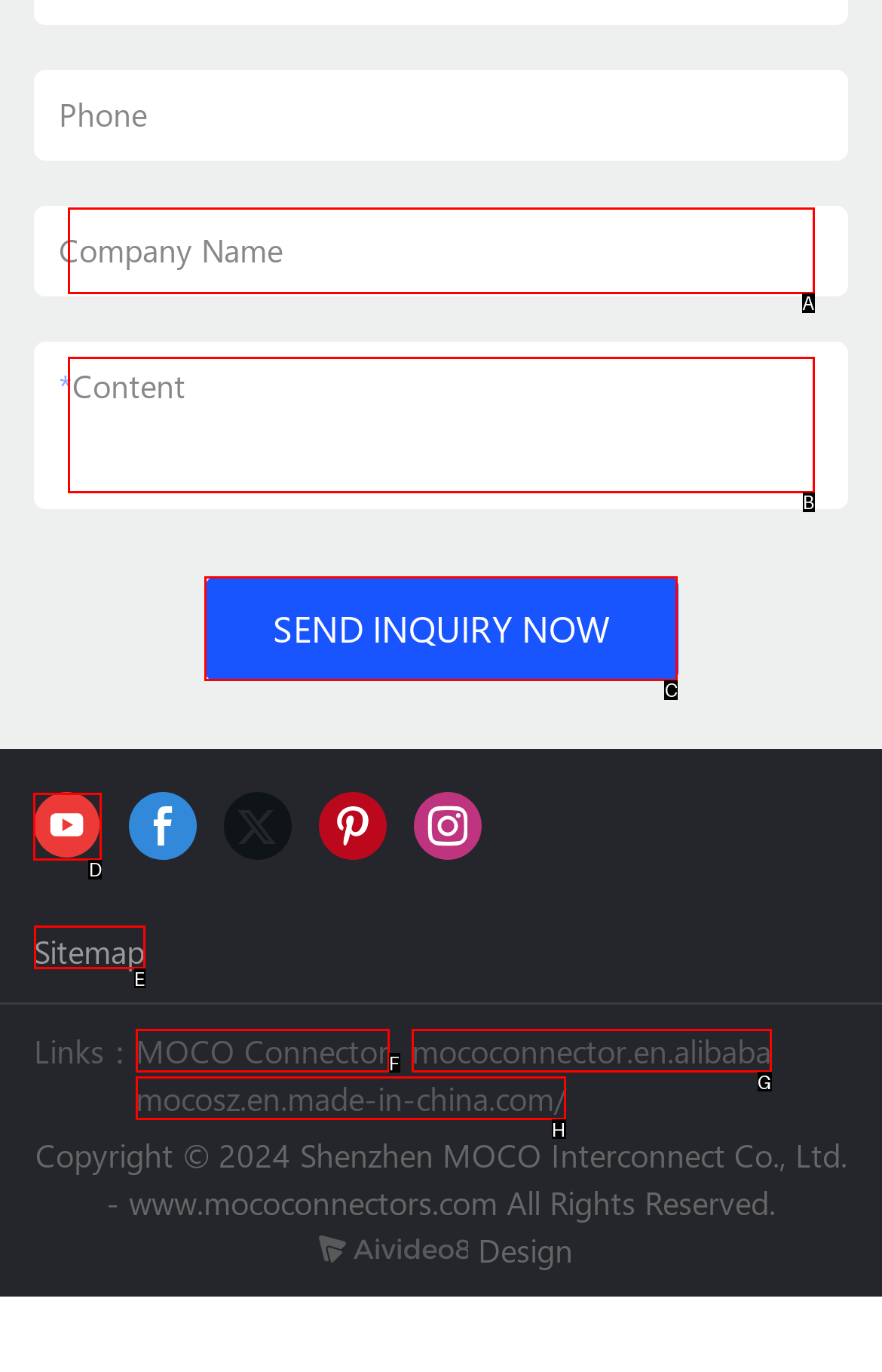Identify the letter of the UI element needed to carry out the task: Visit youtube
Reply with the letter of the chosen option.

D